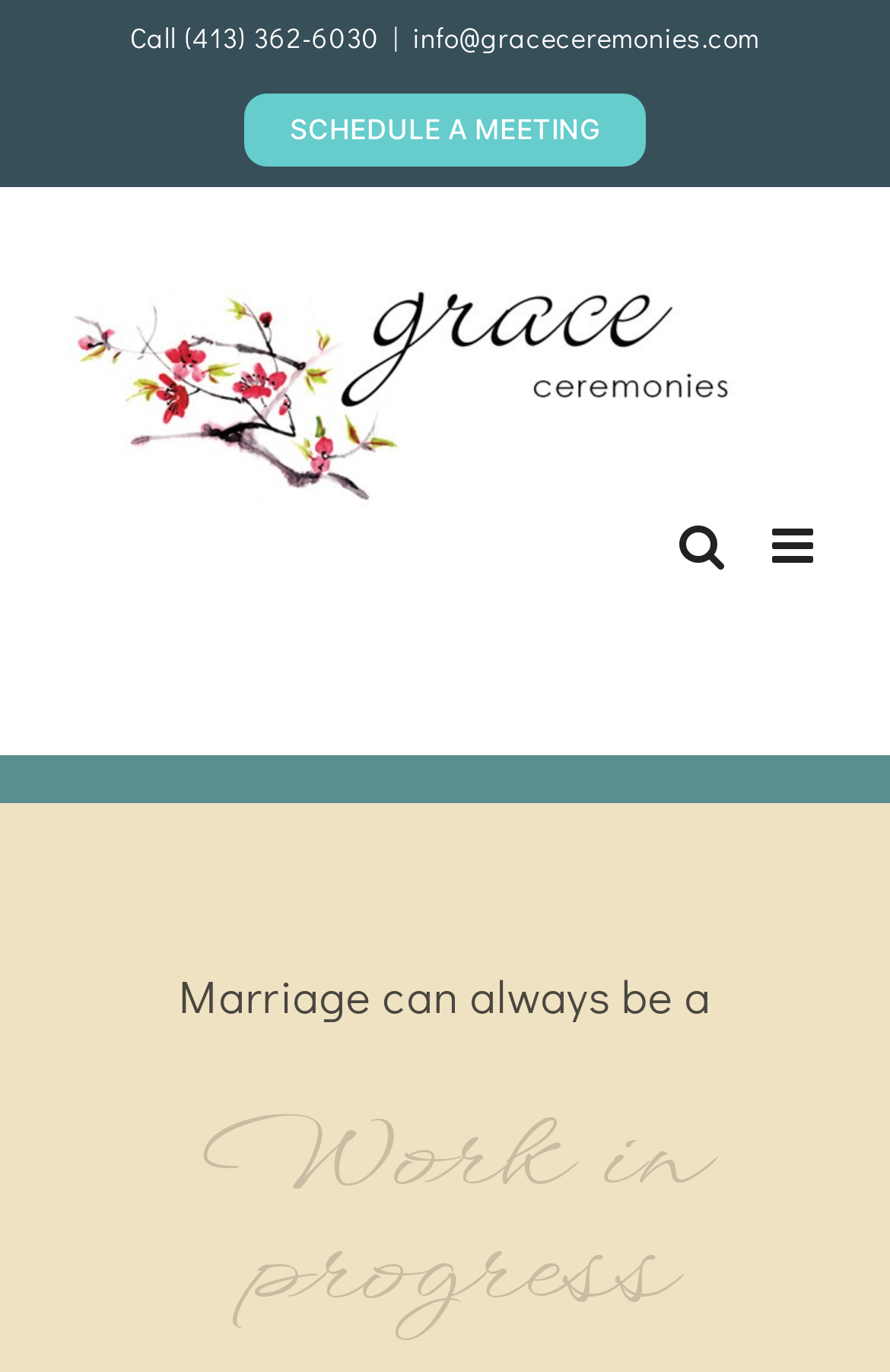Answer with a single word or phrase: 
What is the email address to contact?

info@graceceremonies.com